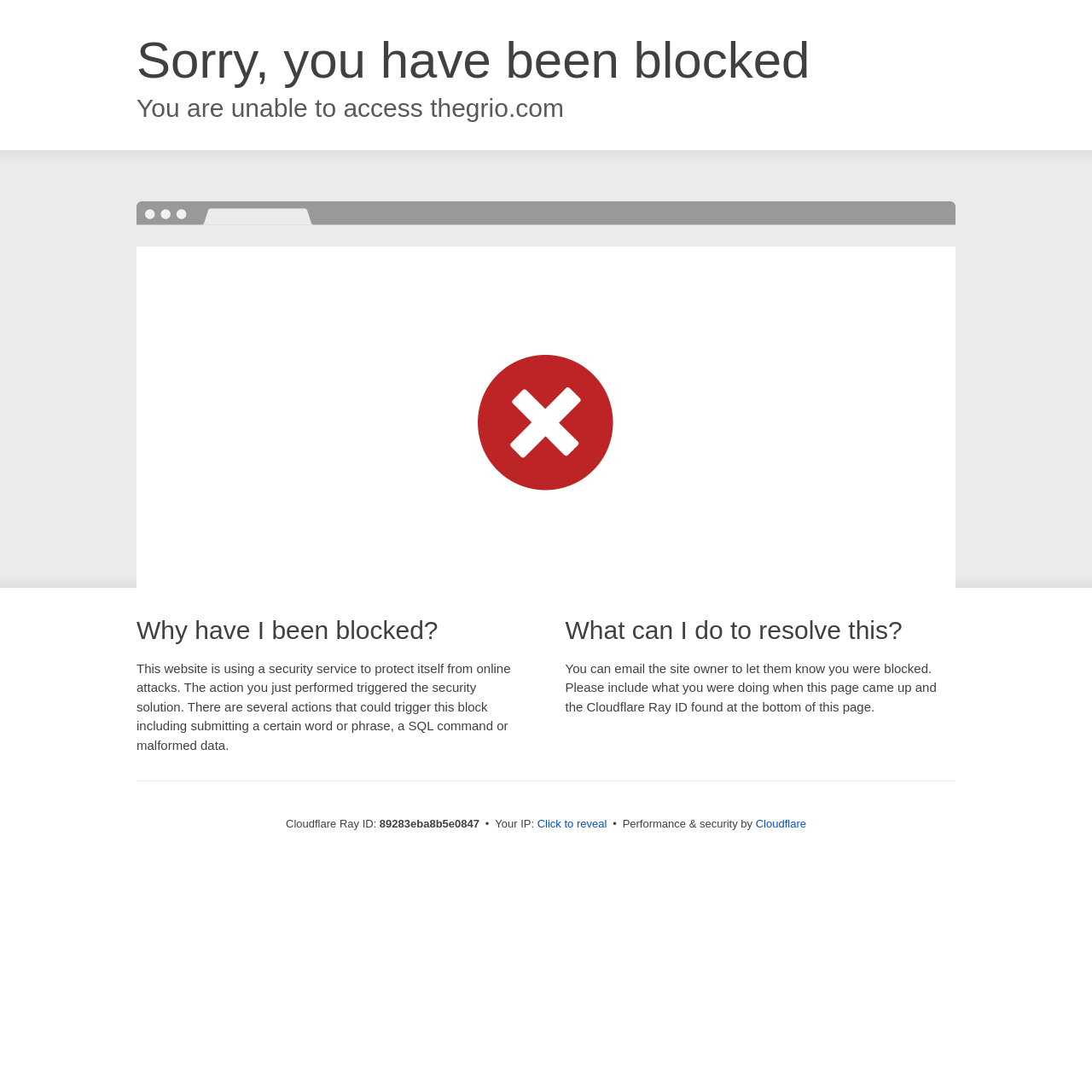Locate the bounding box of the UI element defined by this description: "Cloudflare". The coordinates should be given as four float numbers between 0 and 1, formatted as [left, top, right, bottom].

[0.692, 0.749, 0.738, 0.761]